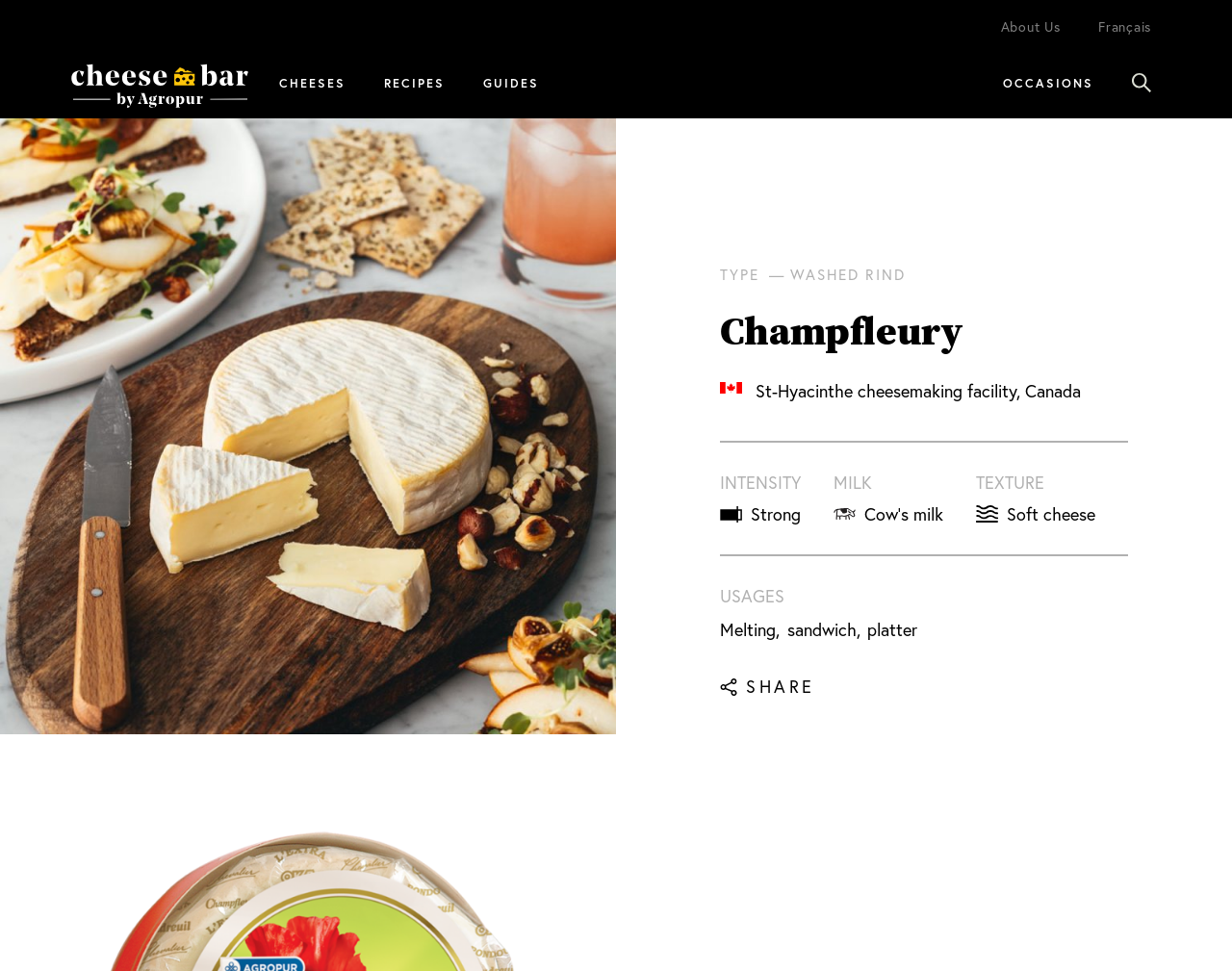What type of cheese is Champfleury? Please answer the question using a single word or phrase based on the image.

Washed Rind